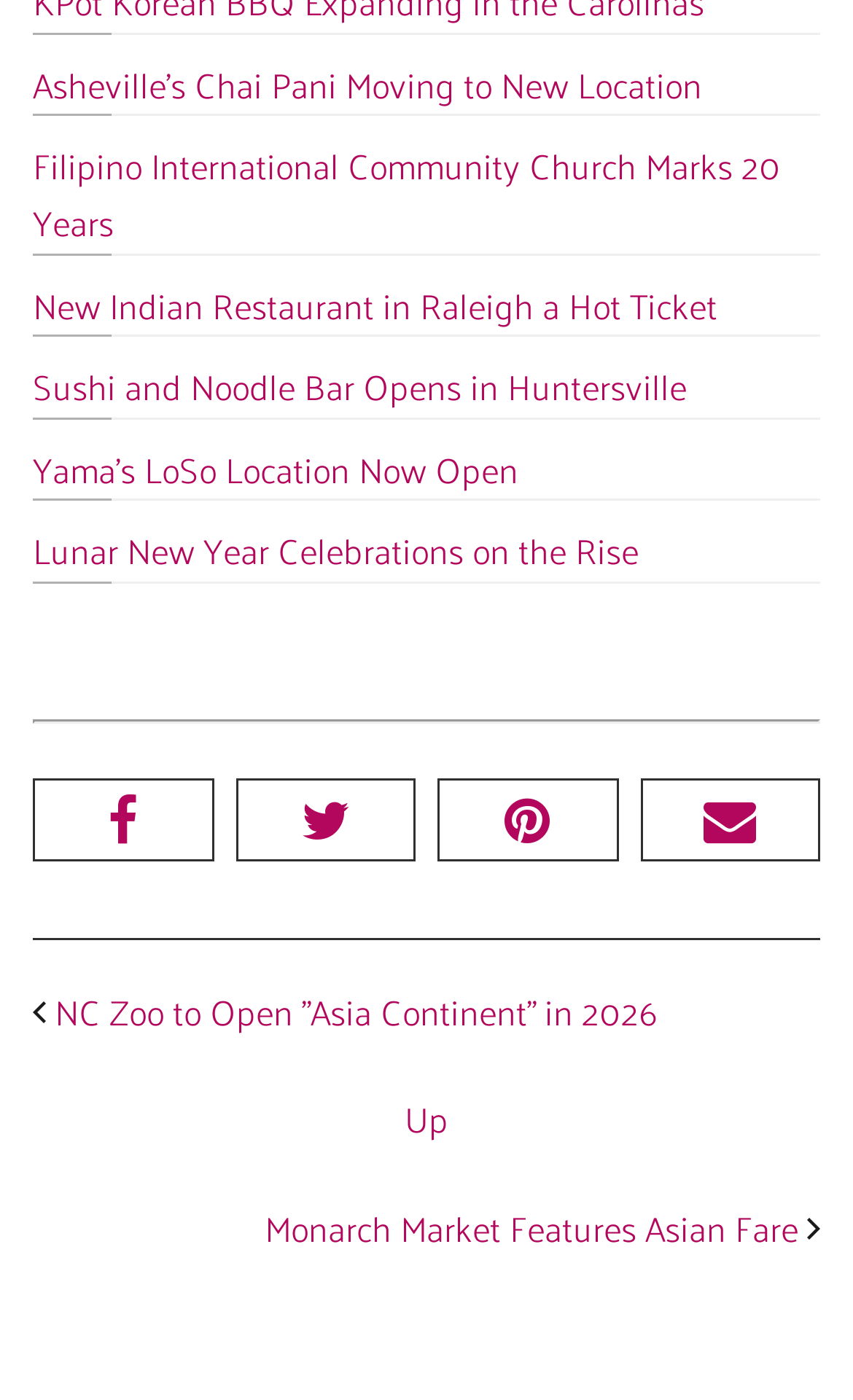Provide the bounding box coordinates, formatted as (top-left x, top-left y, bottom-right x, bottom-right y), with all values being floating point numbers between 0 and 1. Identify the bounding box of the UI element that matches the description: Yama’s LoSo Location Now Open

[0.038, 0.312, 0.608, 0.357]